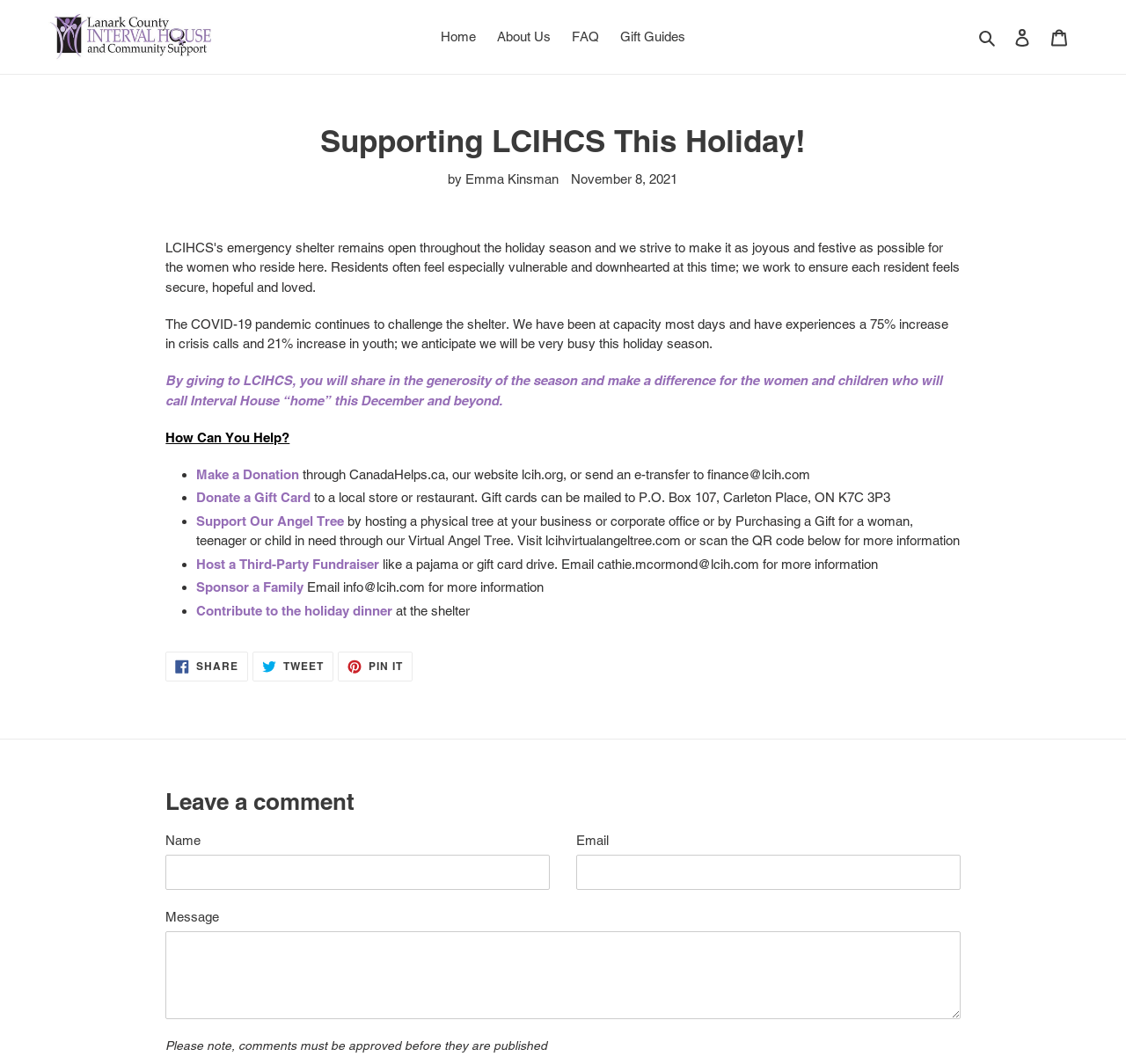Review the image closely and give a comprehensive answer to the question: How can you support the shelter?

The question can be answered by reading the static text elements under the heading 'How Can You Help?' which lists several ways to support the shelter, including making a donation, donating a gift card, supporting the angel tree, hosting a third-party fundraiser, sponsoring a family, and contributing to the holiday dinner.